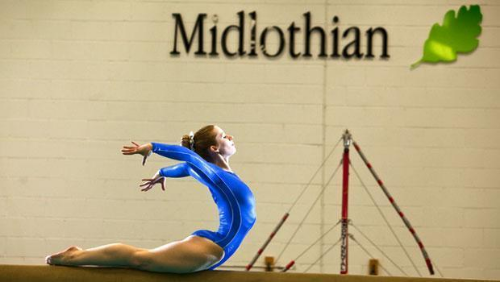Describe all the important aspects and features visible in the image.

In this dynamic image, a gymnast showcased in mid-performance displays grace and athleticism. Wearing a vibrant blue leotard, she demonstrates a flawless split on a balance beam, emphasizing both strength and elegance. The background features the word "Midlothian," representing the region's commitment to community sports and youth development. Above the gymnast, a prominent oak leaf logo reinforces a sense of local pride and support for athletics. The environment, likely within a sports hub, reflects a nurturing space for aspiring athletes to excel and thrive in their chosen sports. This image encapsulates the spirit of athleticism and community engagement within Midlothian.